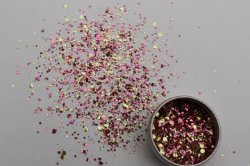Provide a comprehensive description of the image.

The image showcases a vibrant array of biodegradable glitter, specifically the "Pink Champagne" blend. A small, clear container sits in the lower right corner, partially filled with sparkling glitter, while a colorful scatter of glitter is spread out across a light grey surface. The mix features shades of pink, gold, and hints of green, creating a festive and eye-catching visual. This eco-friendly glitter is perfect for adding sparkle to various projects, whether for crafting, body art, or special events. The product is offered at a price of R 600.00, highlighting its premium quality.